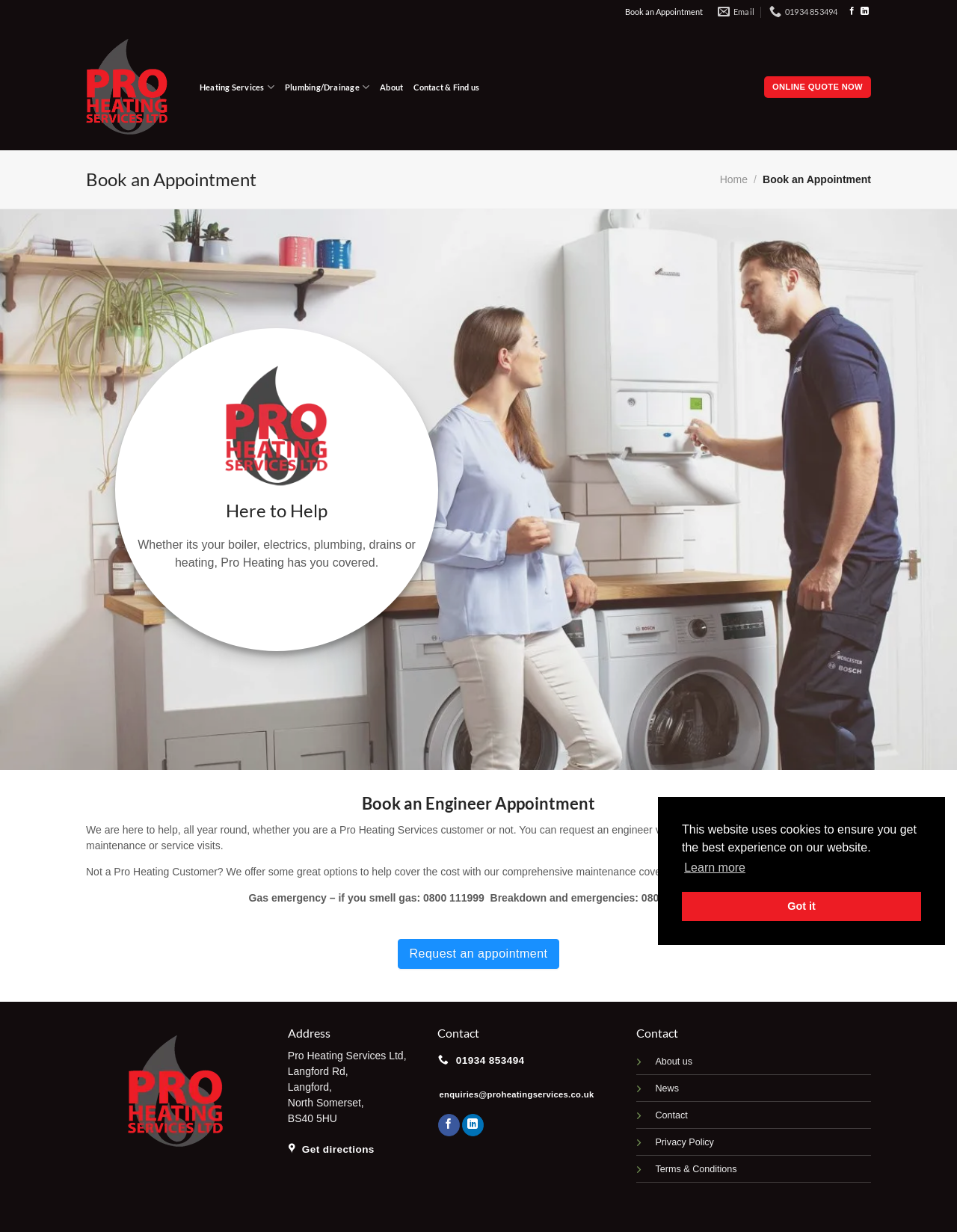Specify the bounding box coordinates of the element's area that should be clicked to execute the given instruction: "Get a free quote now". The coordinates should be four float numbers between 0 and 1, i.e., [left, top, right, bottom].

[0.798, 0.062, 0.91, 0.079]